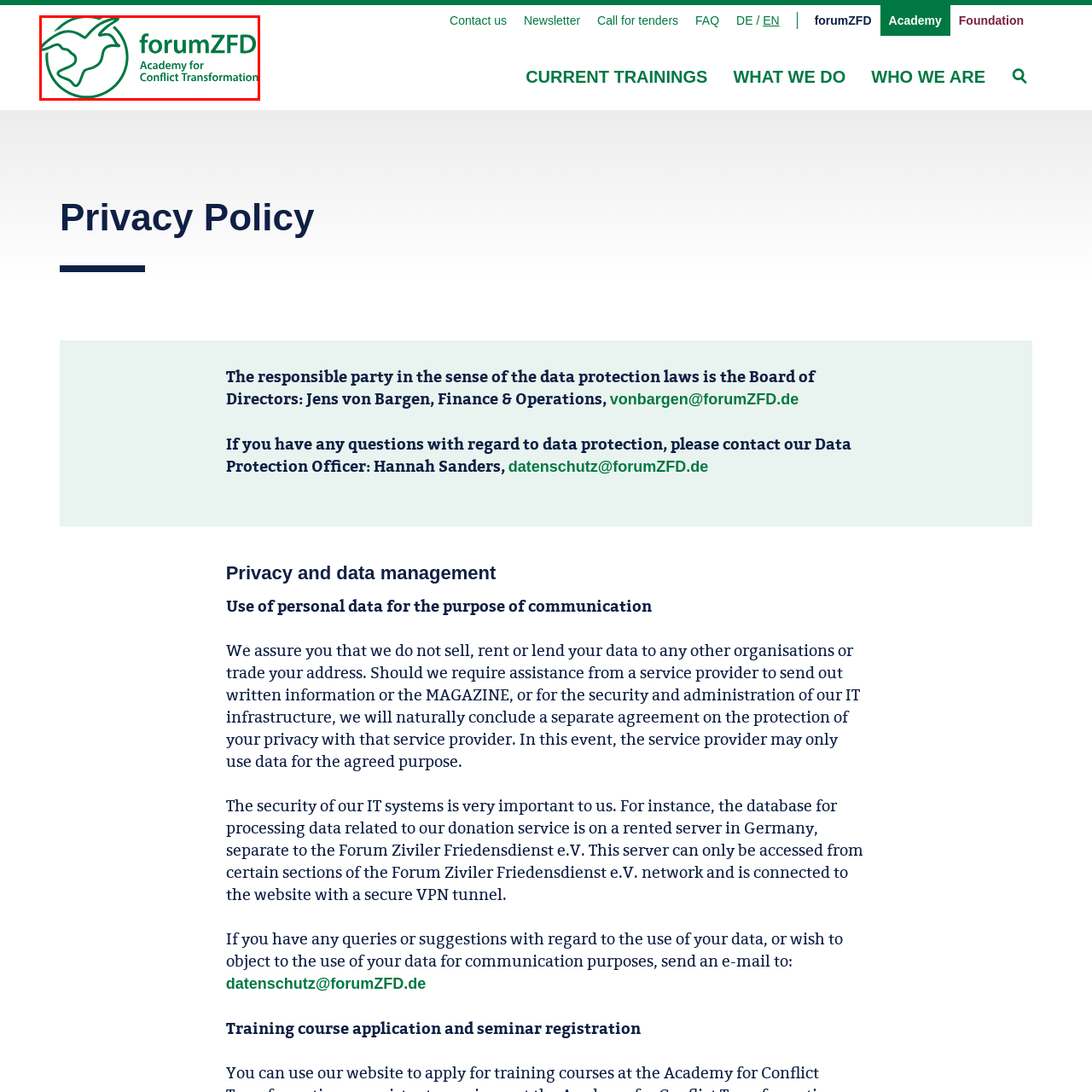Refer to the image contained within the red box, What is the color of the lettering for 'forumZFD'?
 Provide your response as a single word or phrase.

green